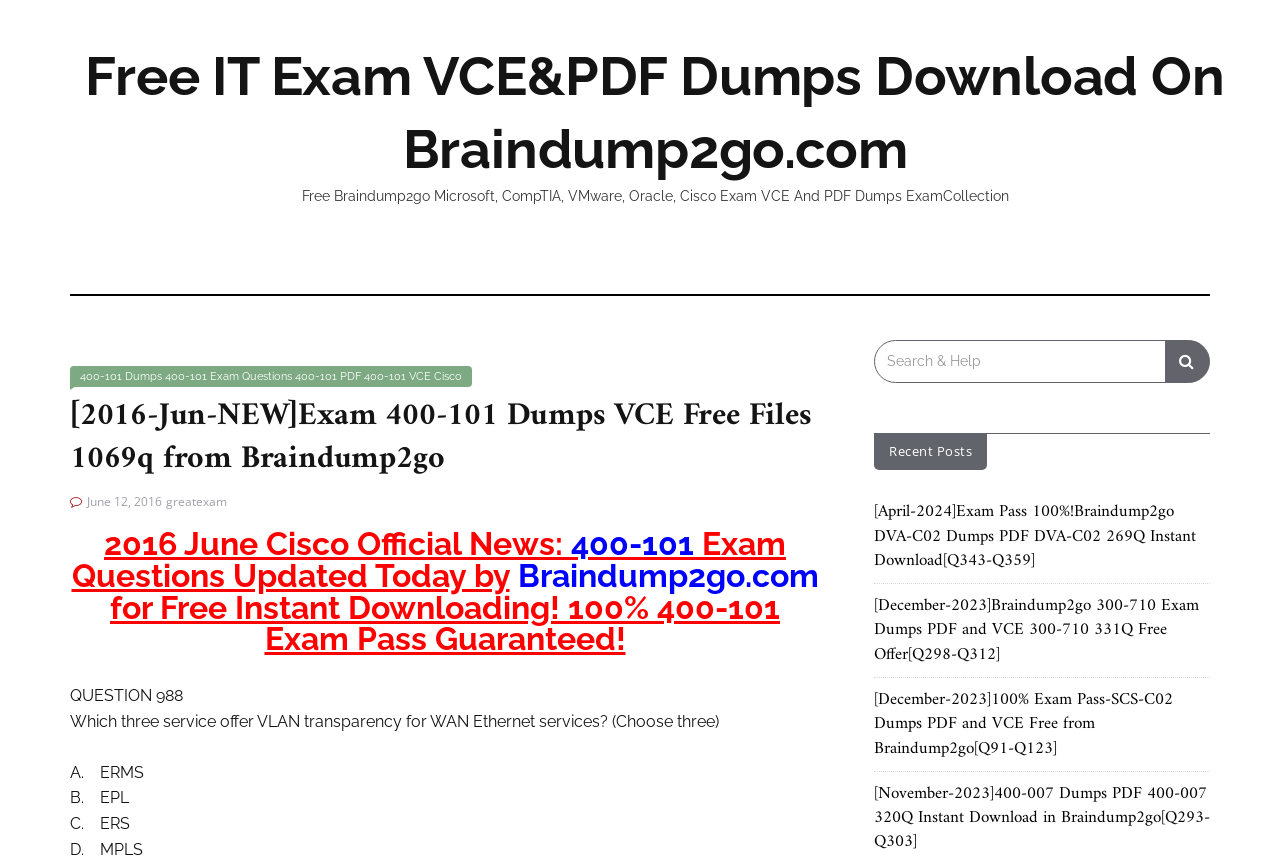What is the number of questions in the 400-101 exam dump? From the image, respond with a single word or brief phrase.

1069q